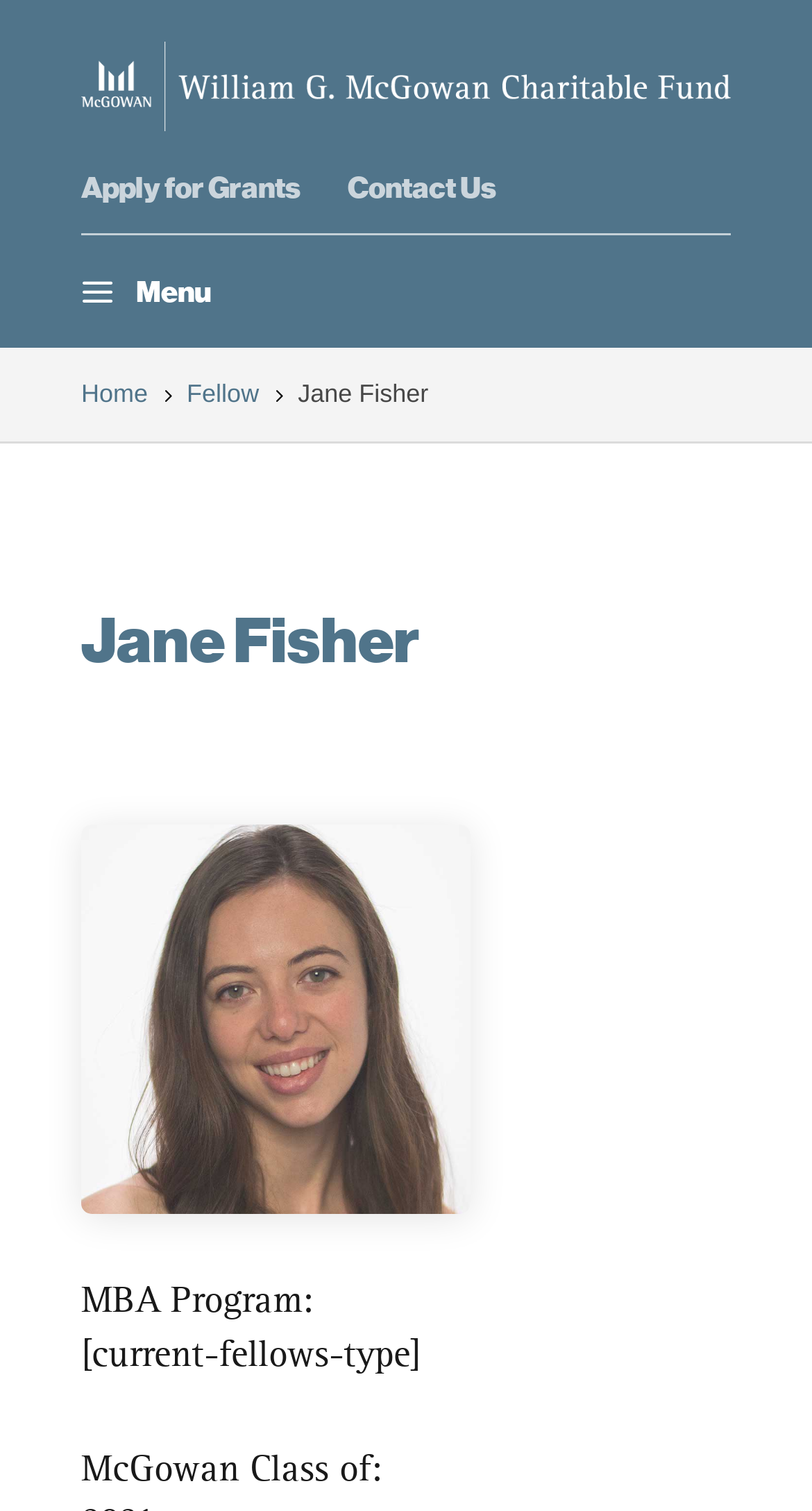Provide a single word or phrase answer to the question: 
What is the class of McGowan that Jane Fisher belongs to?

McGowan Class